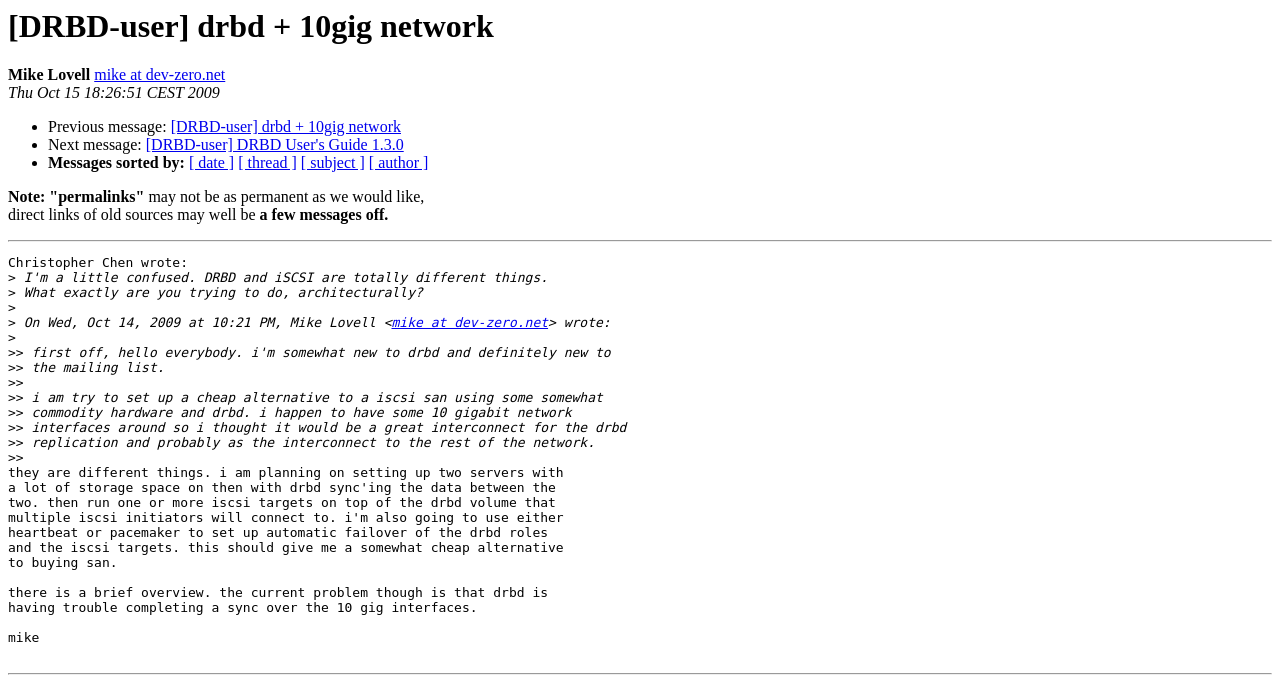Please identify the bounding box coordinates of the element on the webpage that should be clicked to follow this instruction: "Read DRBD User's Guide 1.3.0". The bounding box coordinates should be given as four float numbers between 0 and 1, formatted as [left, top, right, bottom].

[0.114, 0.201, 0.315, 0.226]